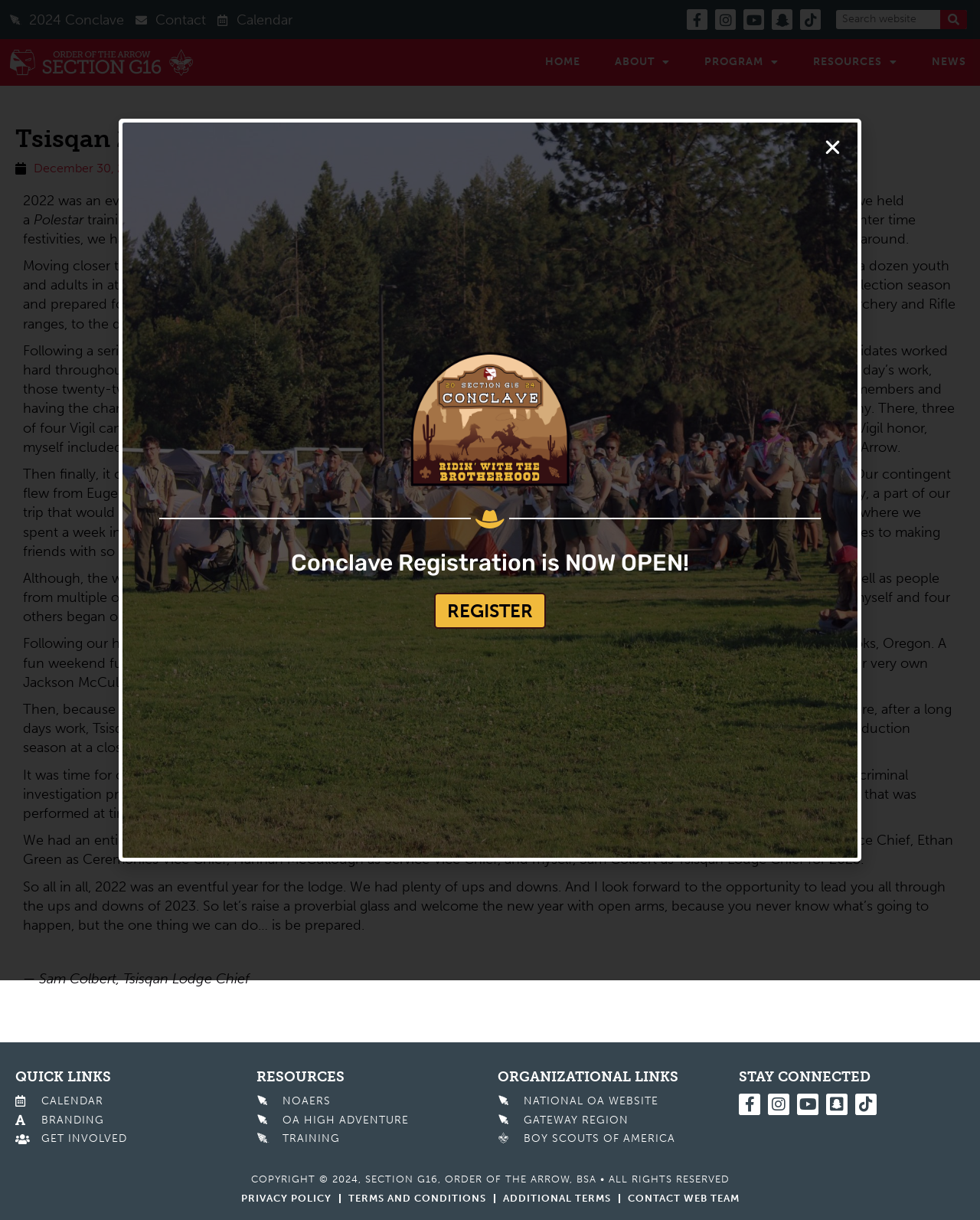Could you provide the bounding box coordinates for the portion of the screen to click to complete this instruction: "Click on the '2024 Conclave' link"?

[0.009, 0.009, 0.126, 0.024]